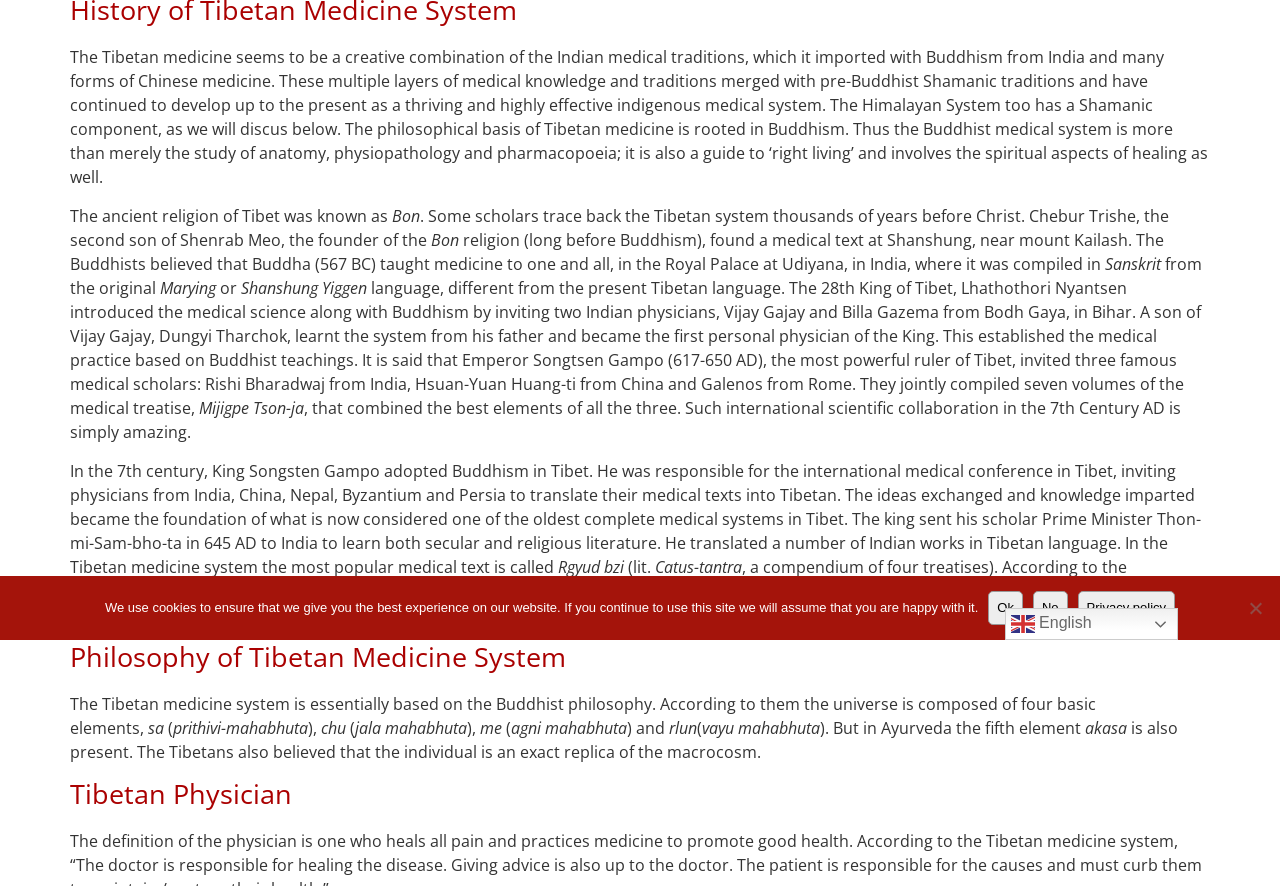Given the element description Privacy policy, identify the bounding box coordinates for the UI element on the webpage screenshot. The format should be (top-left x, top-left y, bottom-right x, bottom-right y), with values between 0 and 1.

[0.842, 0.667, 0.918, 0.705]